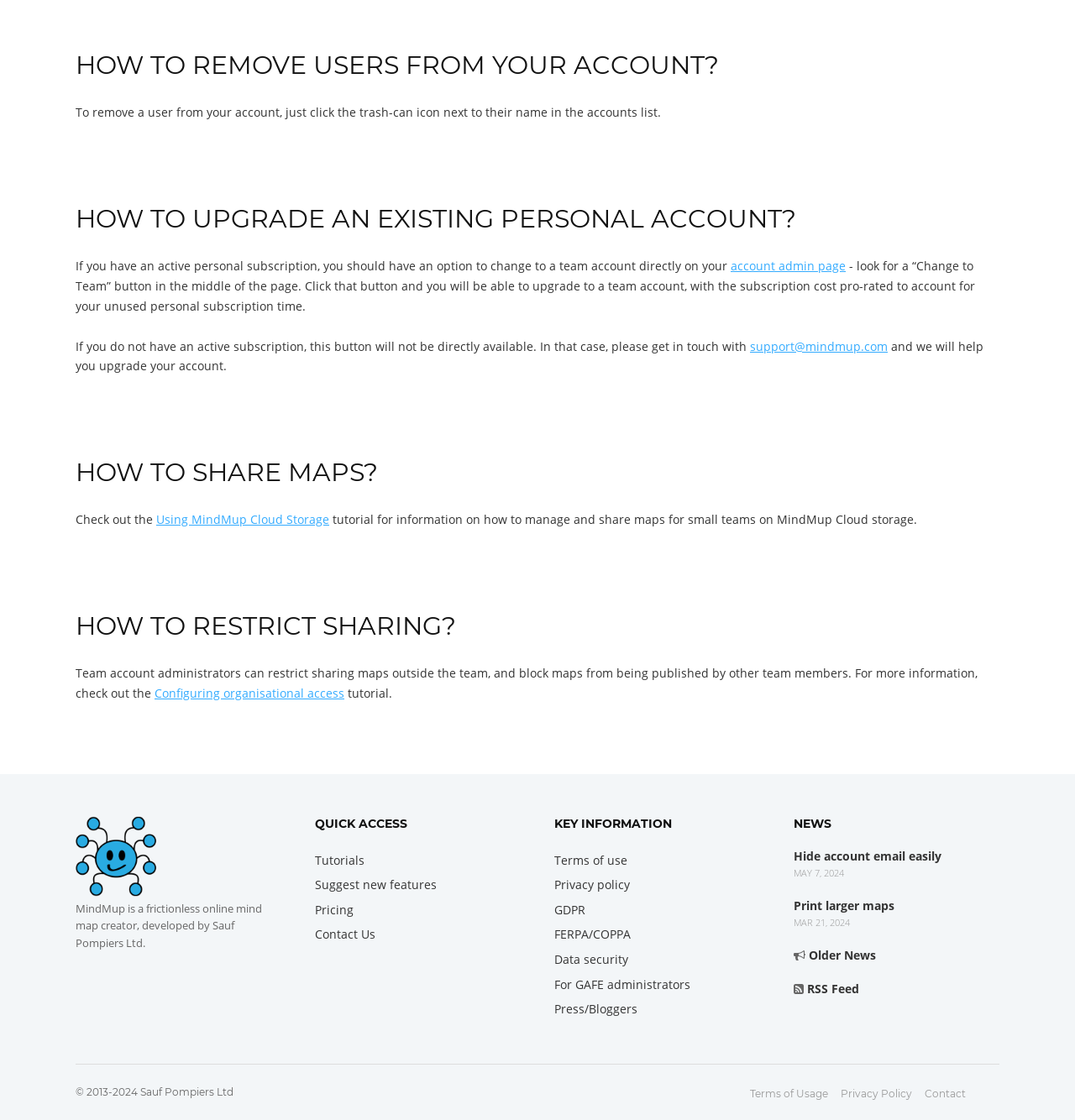Please locate the bounding box coordinates of the element's region that needs to be clicked to follow the instruction: "Read the 'Configuring organisational access' tutorial". The bounding box coordinates should be provided as four float numbers between 0 and 1, i.e., [left, top, right, bottom].

[0.144, 0.612, 0.32, 0.626]